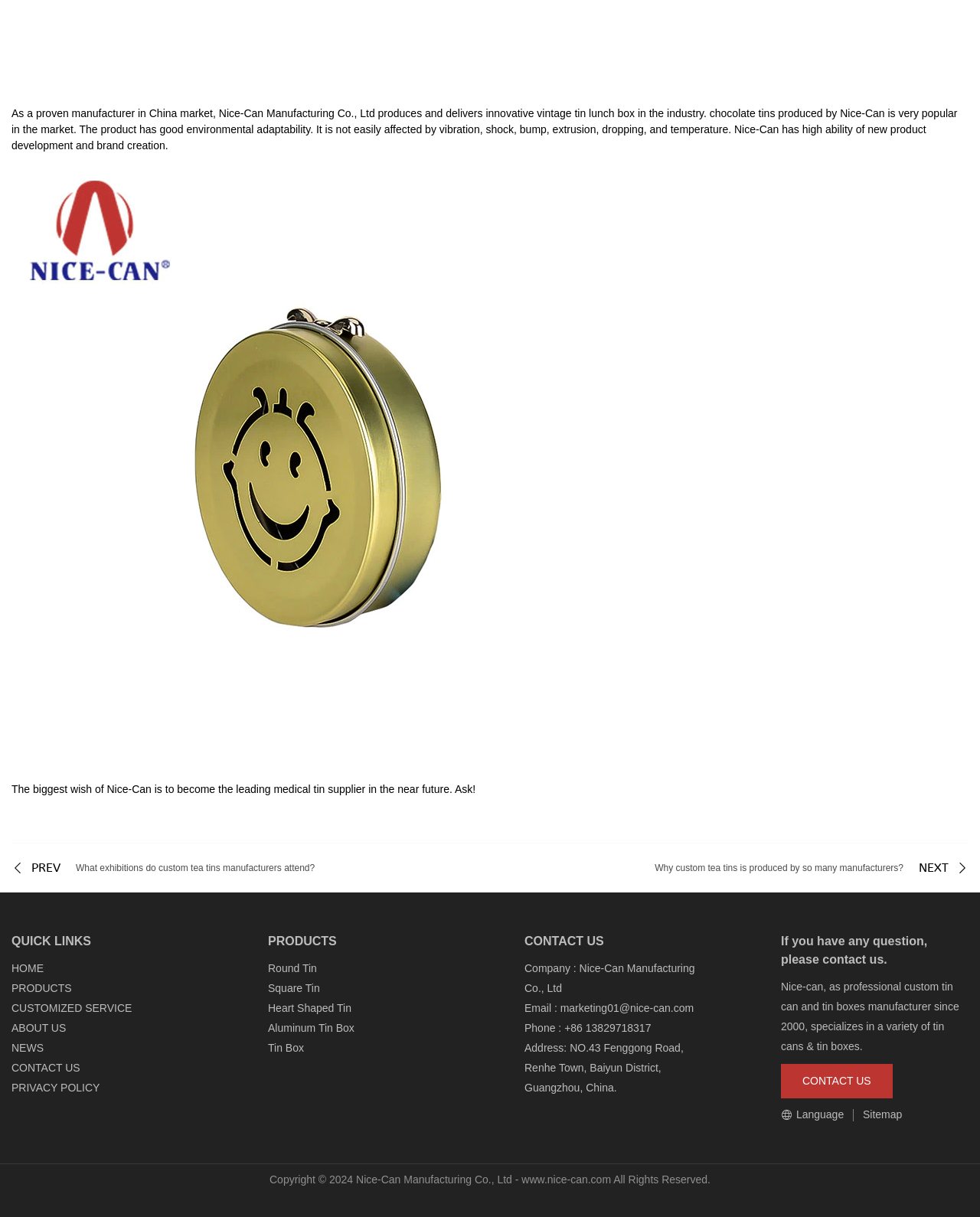What is the company's goal?
Based on the visual, give a brief answer using one word or a short phrase.

To become leading medical tin supplier